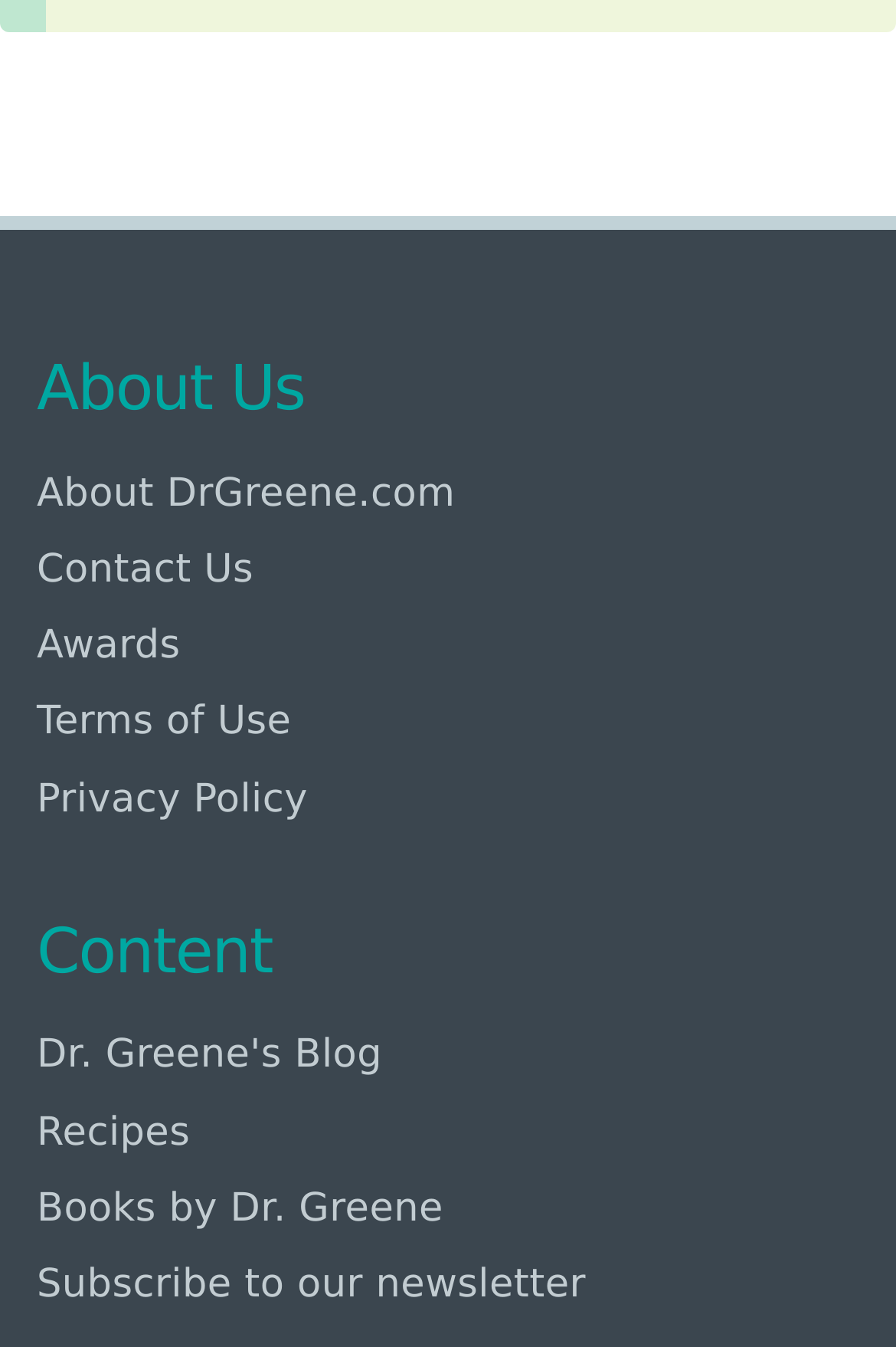Please examine the image and answer the question with a detailed explanation:
Who is the author of the books available on the website?

The answer can be inferred from the link 'Books by Dr. Greene' which suggests that the books available on the website are written by Dr. Greene.